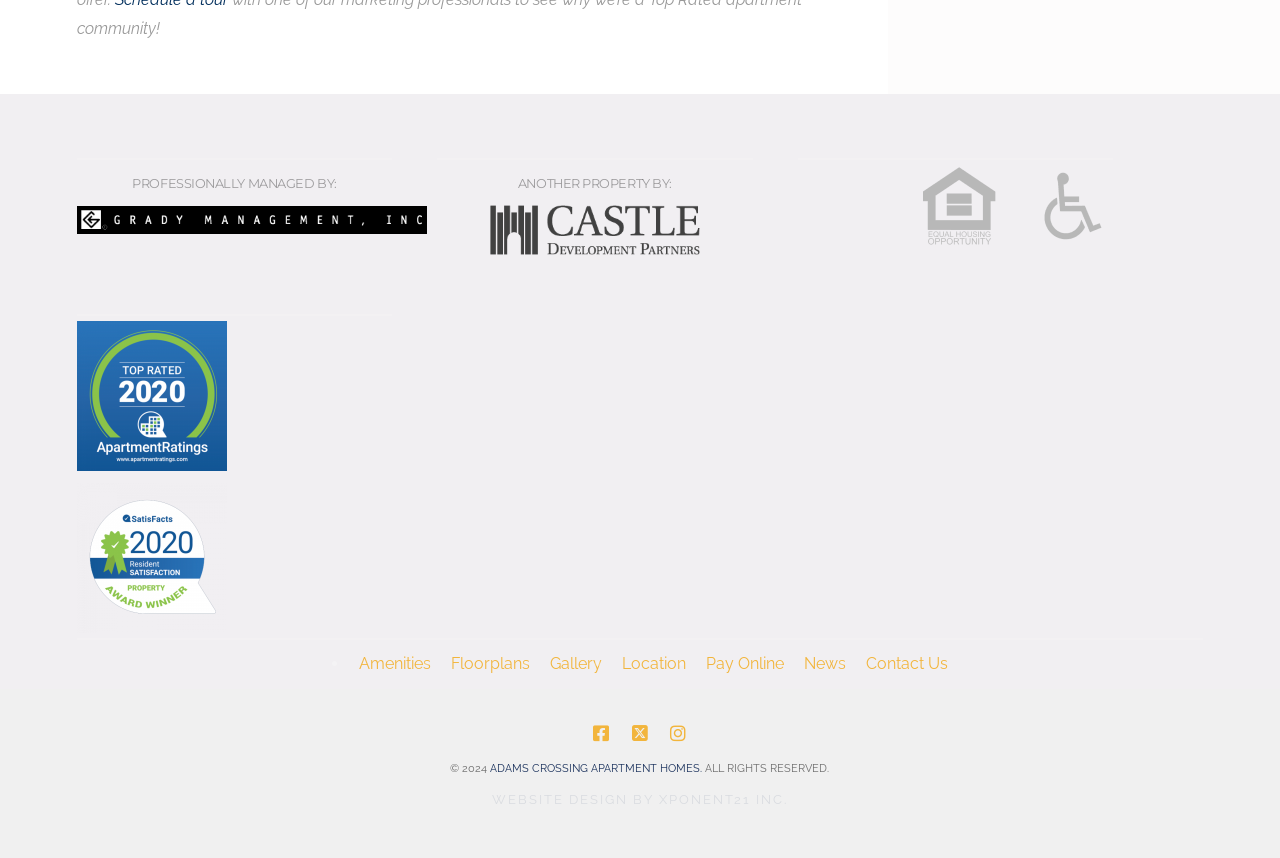Using the description "Website Design by Xponent21 Inc.", predict the bounding box of the relevant HTML element.

[0.384, 0.923, 0.616, 0.94]